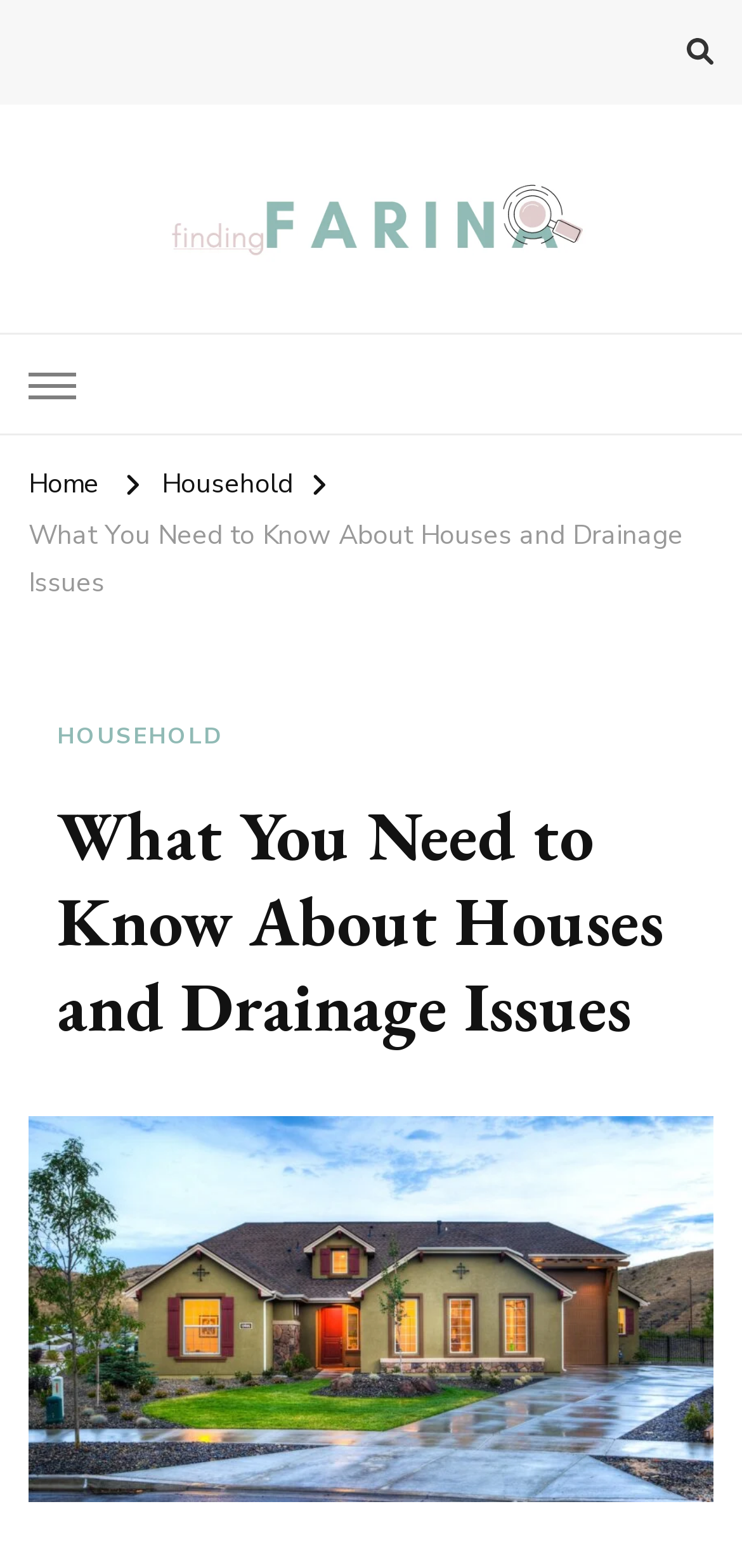Is the main heading a link?
Identify the answer in the screenshot and reply with a single word or phrase.

Yes